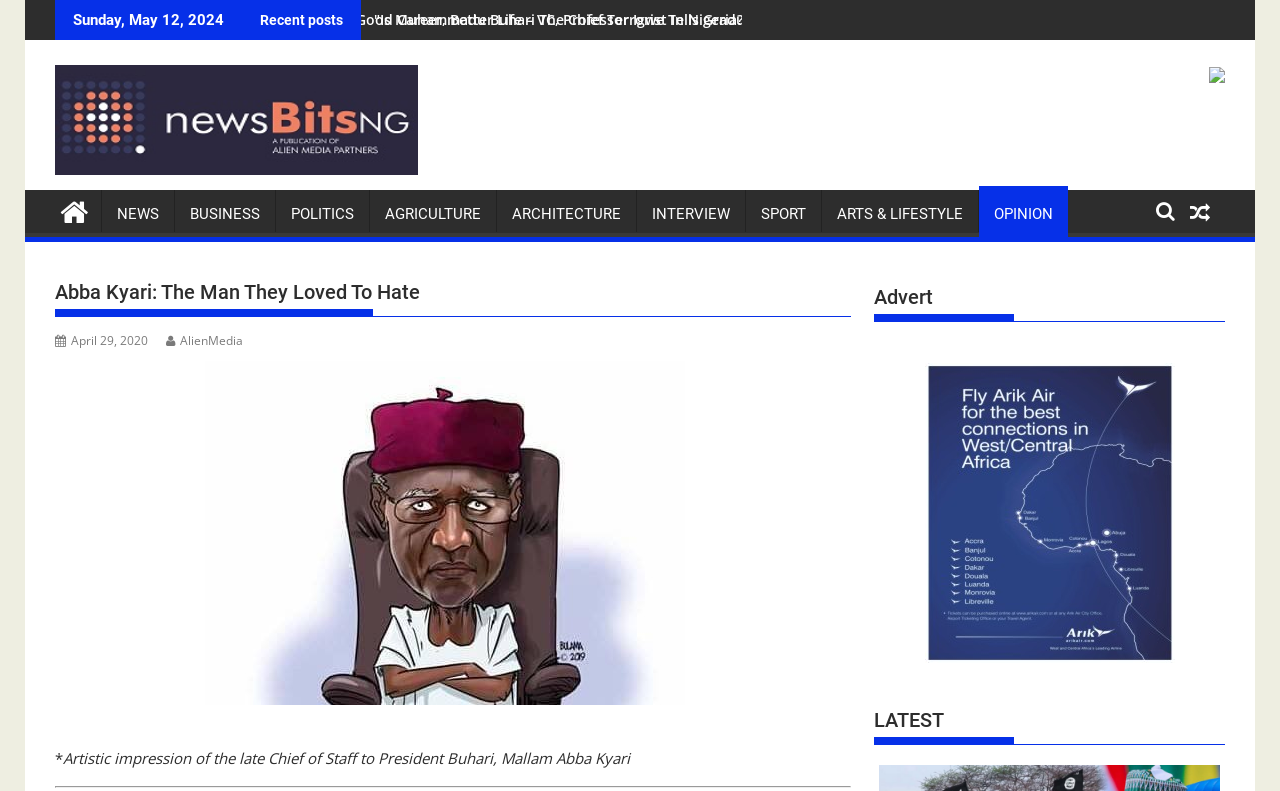Extract the bounding box coordinates of the UI element described by: "ARTS & LIFESTYLE". The coordinates should include four float numbers ranging from 0 to 1, e.g., [left, top, right, bottom].

[0.642, 0.24, 0.764, 0.301]